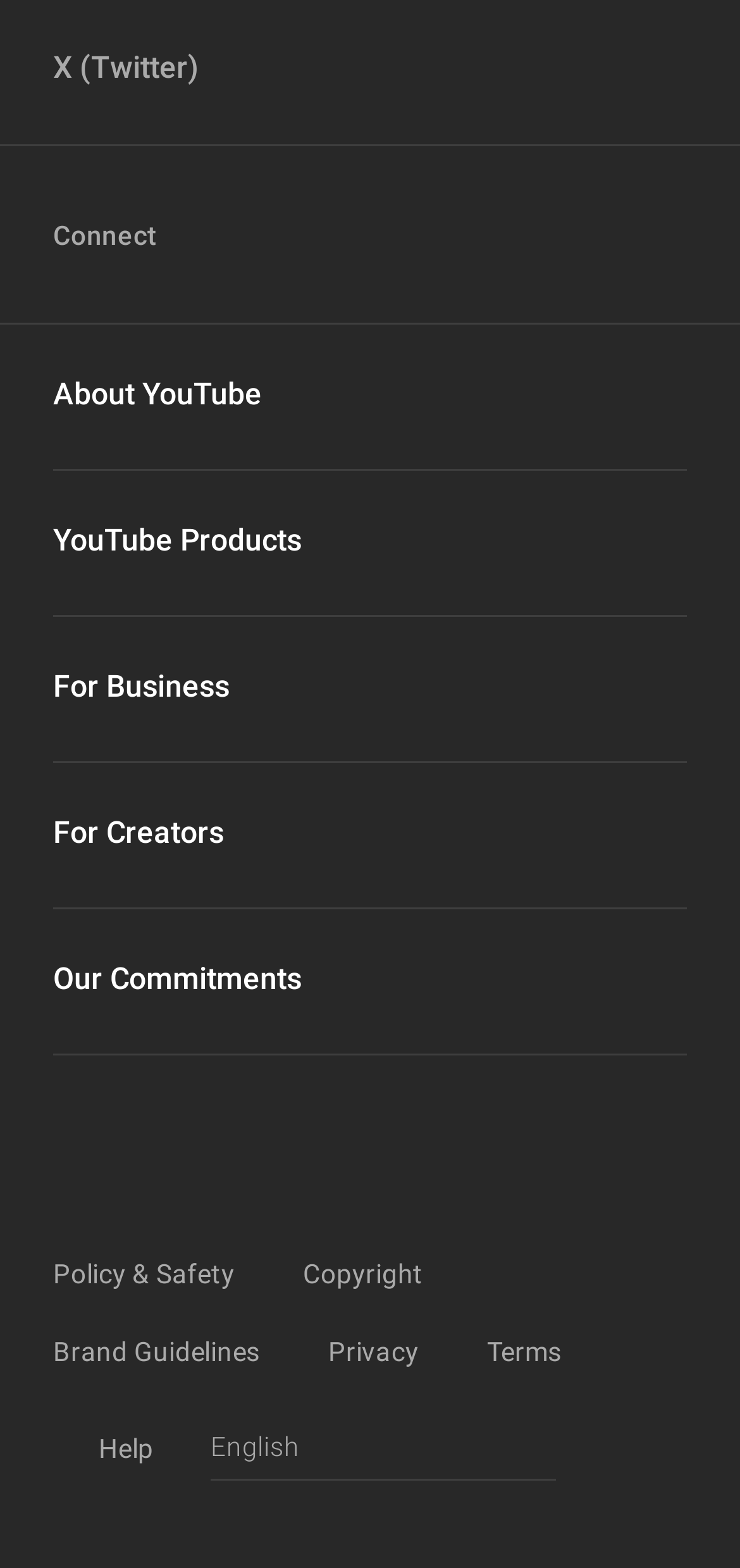What is the text of the first button in the top section?
Offer a detailed and exhaustive answer to the question.

I looked at the first button in the top section and found that its text is 'About YouTube'.